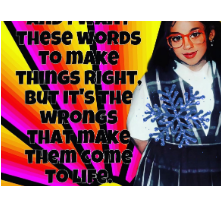What is the tone of the atmosphere in the background?
Using the image, provide a concise answer in one word or a short phrase.

Lively